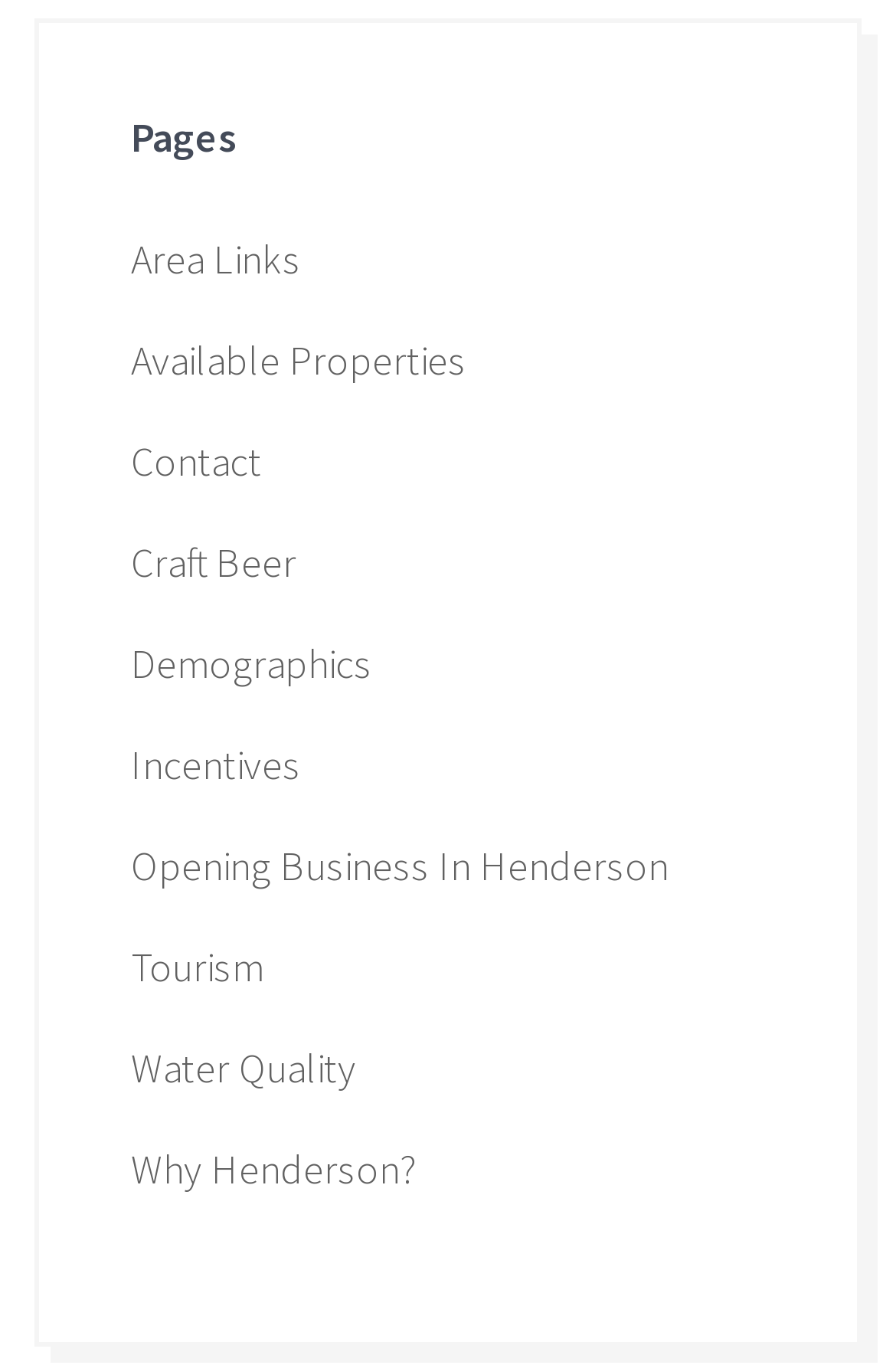Determine the bounding box coordinates of the section to be clicked to follow the instruction: "Learn about Craft Beer". The coordinates should be given as four float numbers between 0 and 1, formatted as [left, top, right, bottom].

[0.146, 0.395, 0.331, 0.432]